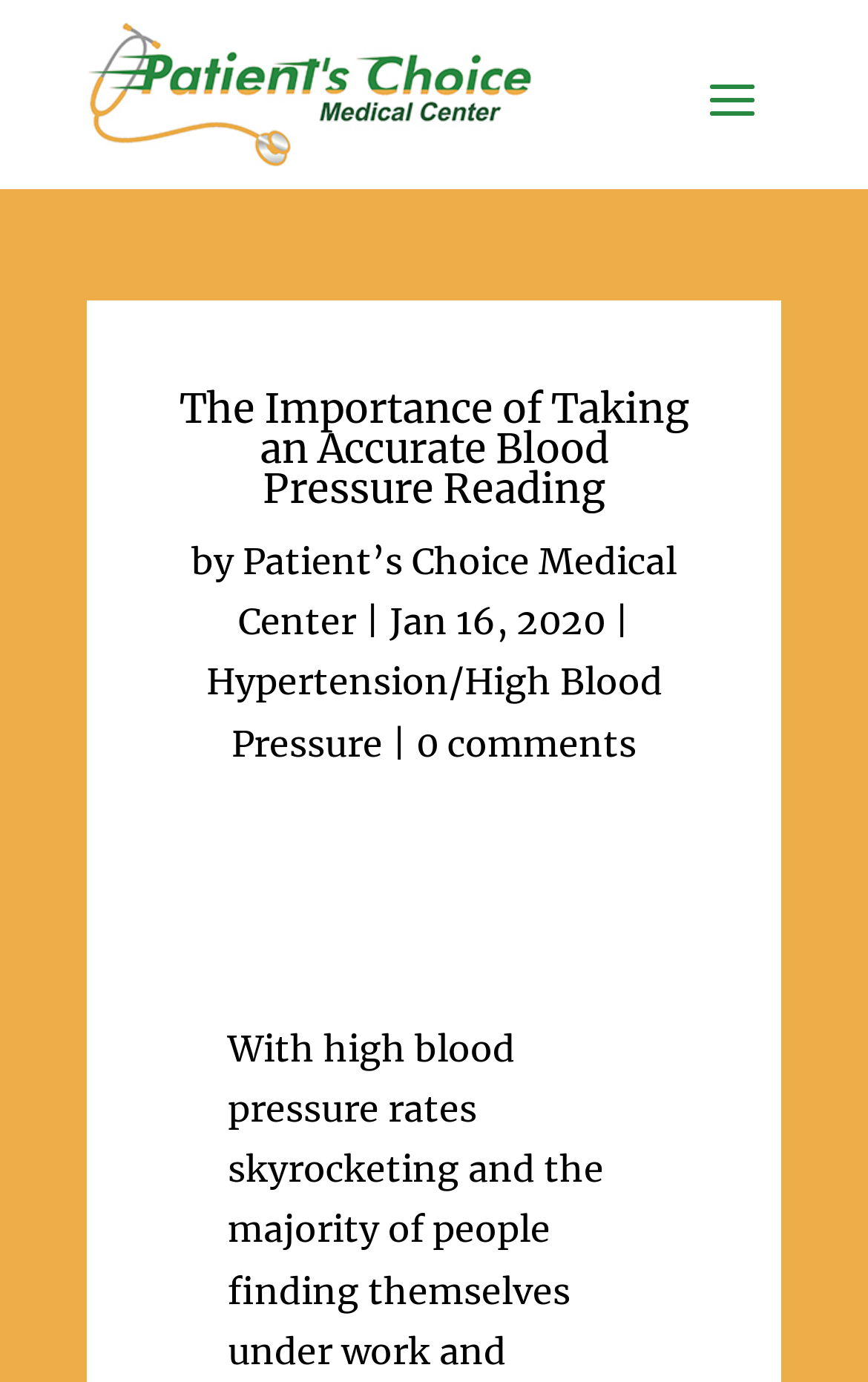What is the organization publishing the article?
Answer the question with a thorough and detailed explanation.

The organization publishing the article is 'Patient’s Choice Medical Center' as mentioned in the title of the webpage and also below the title of the article.